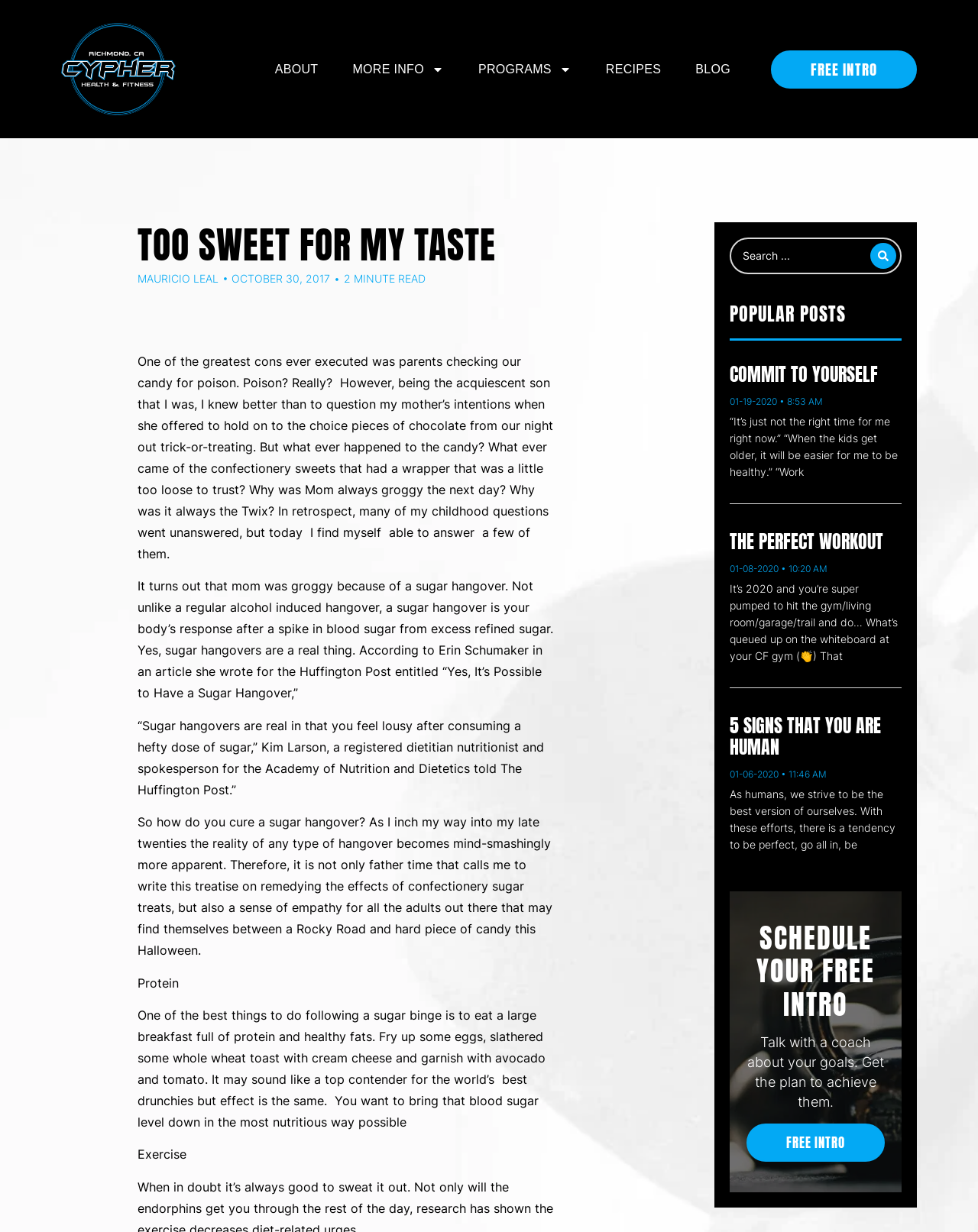Could you provide the bounding box coordinates for the portion of the screen to click to complete this instruction: "Read the 'COMMIT TO YOURSELF' article"?

[0.746, 0.293, 0.898, 0.315]